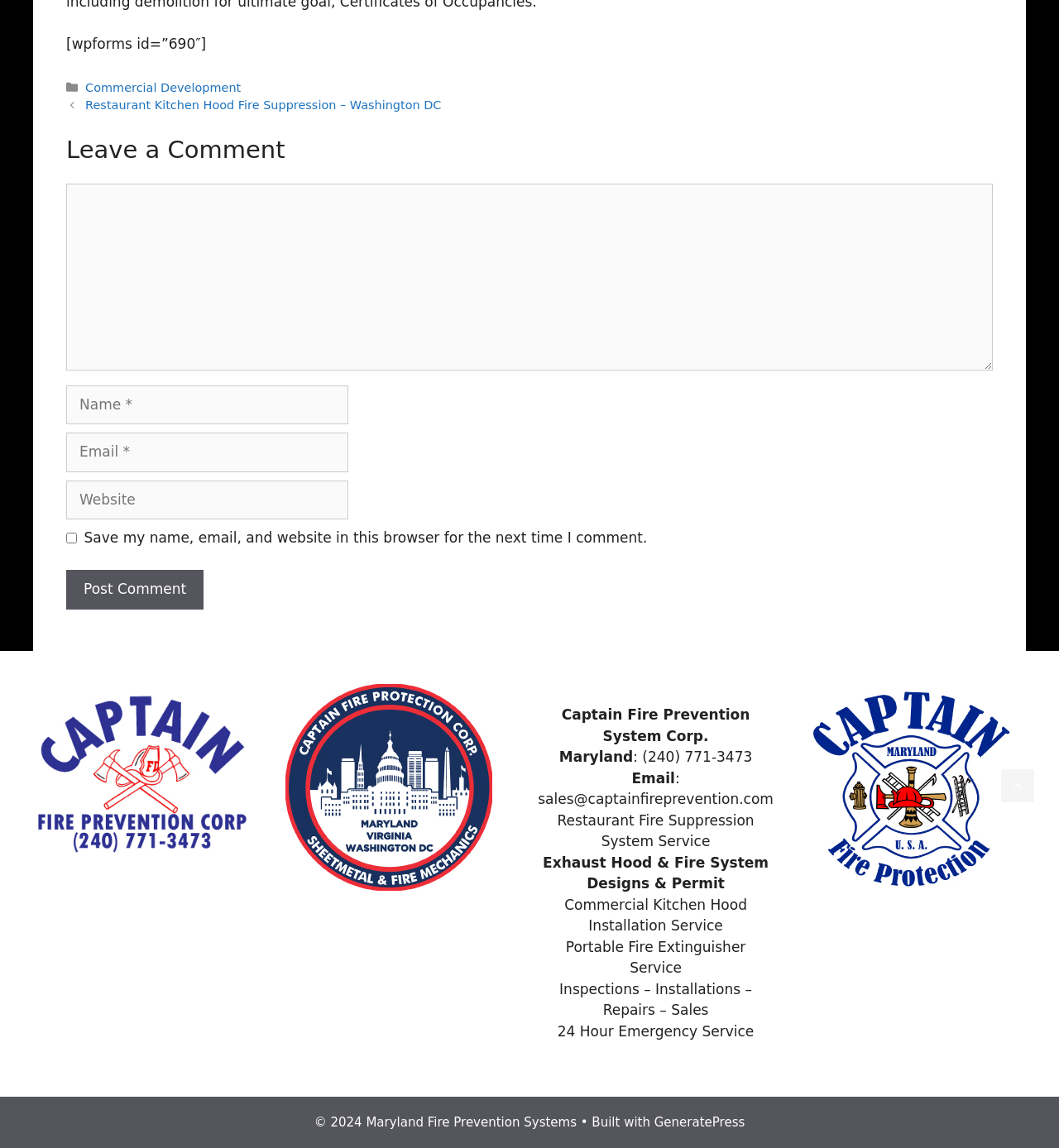Locate the bounding box coordinates of the clickable area to execute the instruction: "Click on 'Post Comment'". Provide the coordinates as four float numbers between 0 and 1, represented as [left, top, right, bottom].

[0.062, 0.497, 0.192, 0.531]